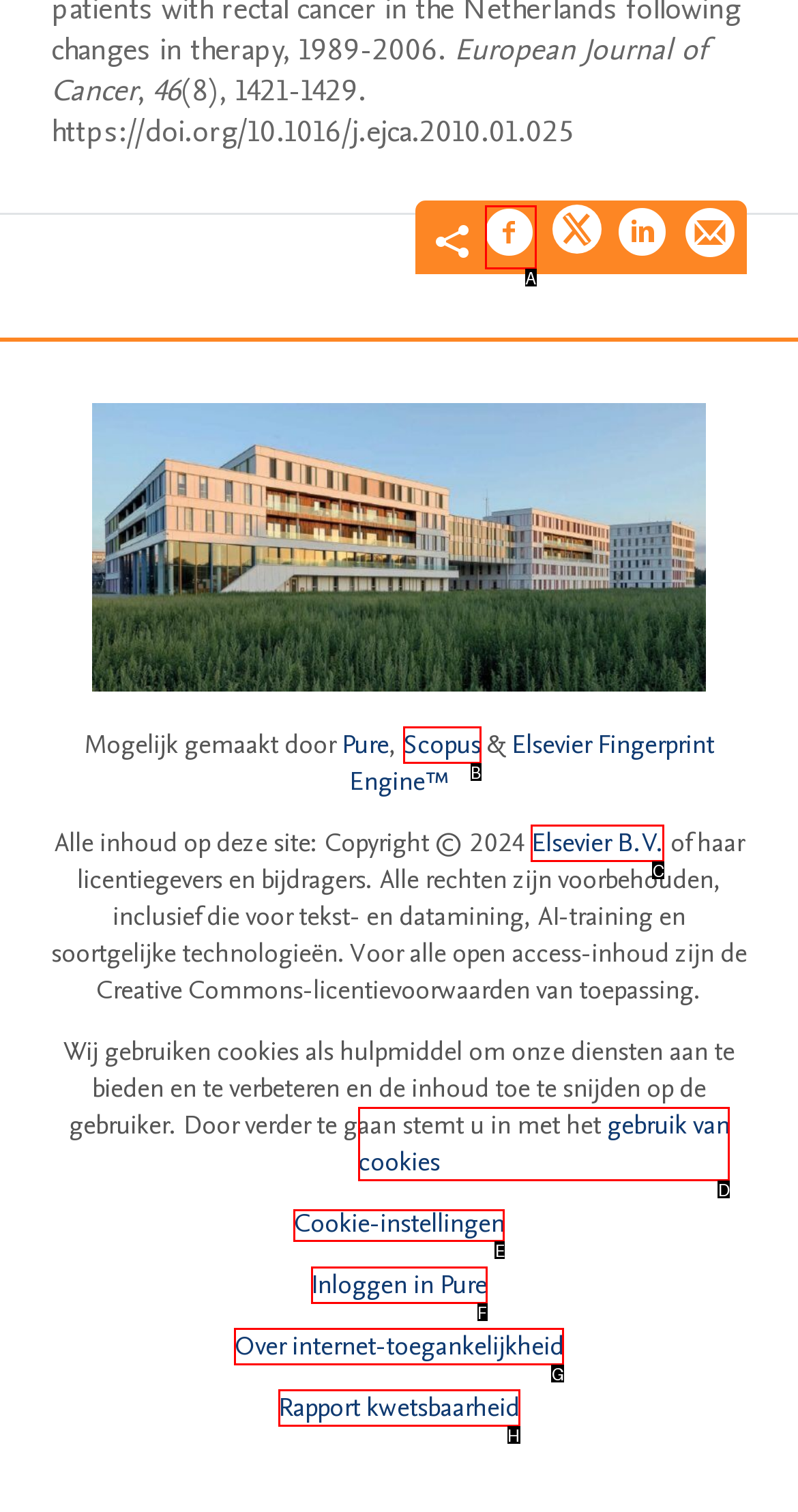What letter corresponds to the UI element to complete this task: Share on Facebook
Answer directly with the letter.

A